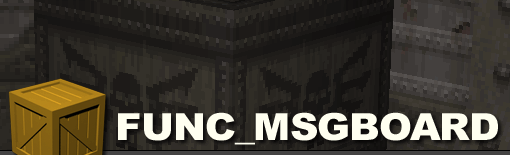What is the focal point of the header?
Refer to the image and offer an in-depth and detailed answer to the question.

The focal point of the header is the textured crate adorned with a skull motif, which is prominently displayed and serves as a visual anchor, drawing the user's attention to the forum's theme and purpose.